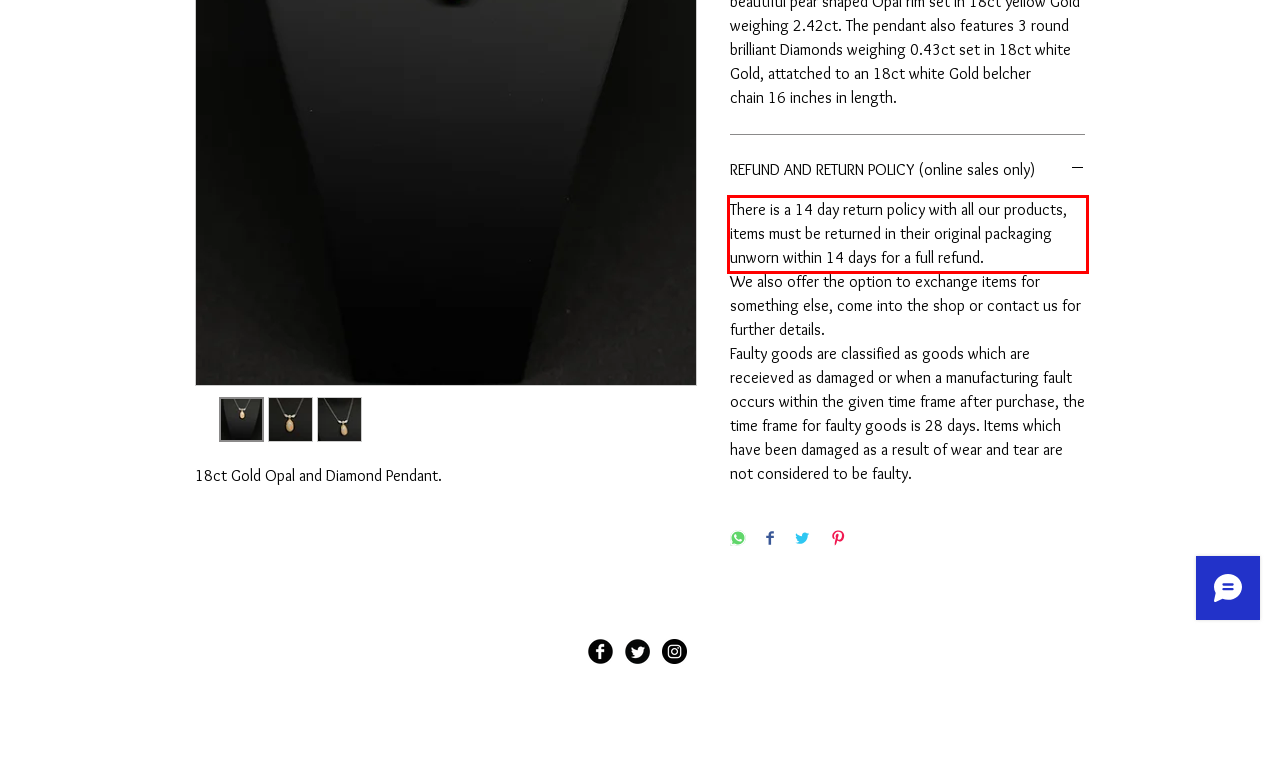From the provided screenshot, extract the text content that is enclosed within the red bounding box.

There is a 14 day return policy with all our products, items must be returned in their original packaging unworn within 14 days for a full refund.